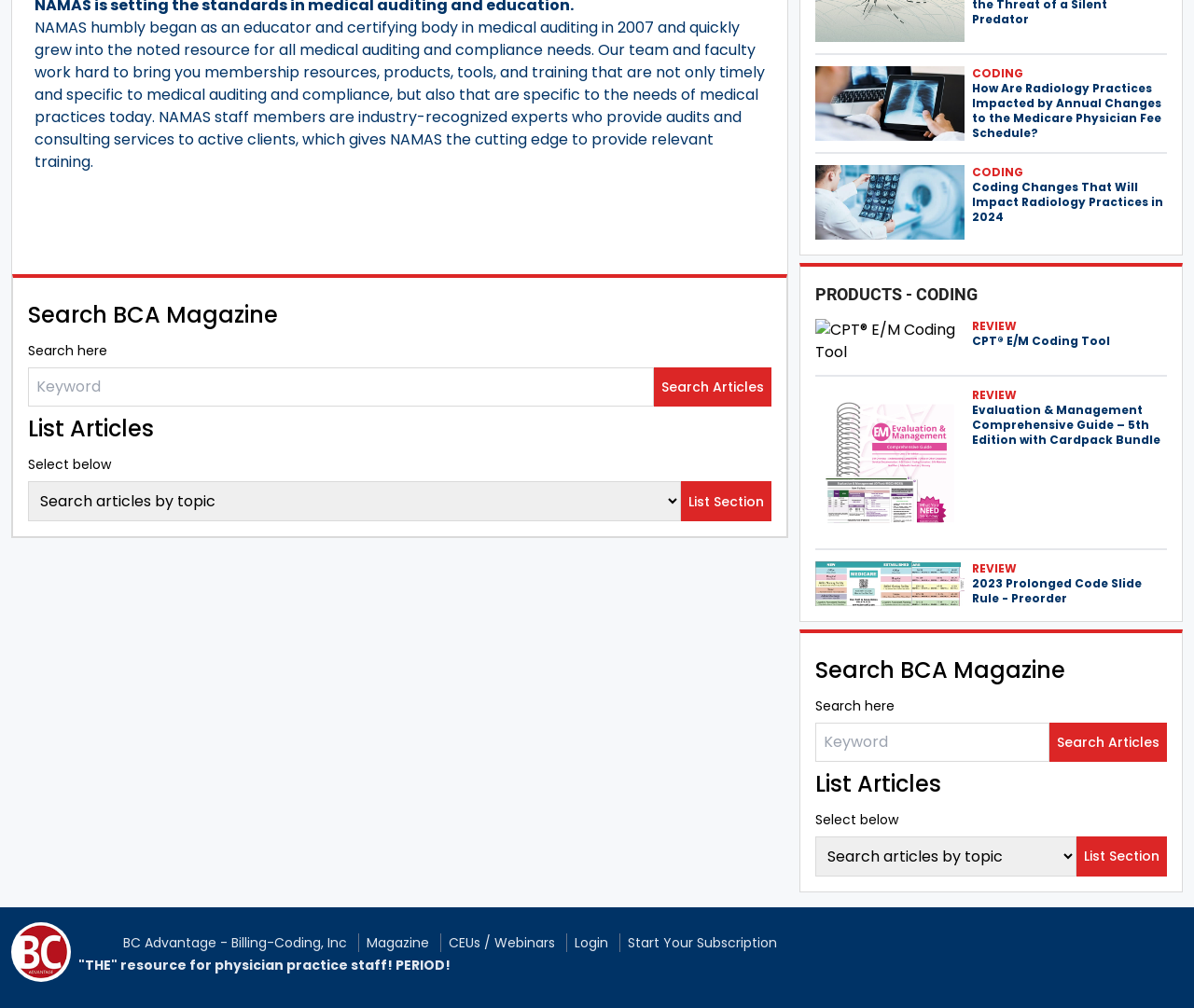What is the target audience of NAMAS?
Look at the image and respond to the question as thoroughly as possible.

The static text at the bottom of the webpage states that NAMAS is 'THE resource for physician practice staff! PERIOD!', indicating that the target audience is staff working in physician practices.